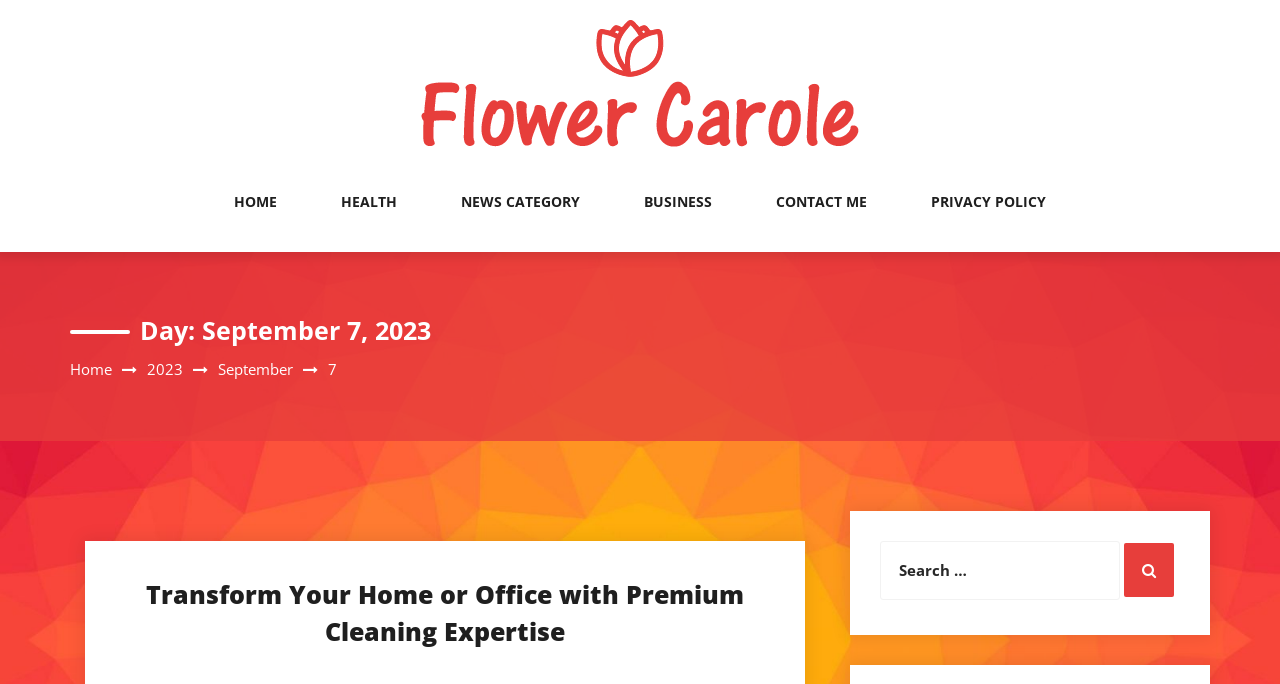Respond to the following question with a brief word or phrase:
What is the category of the article 'Transform Your Home or Office with Premium Cleaning Expertise'?

HEALTH